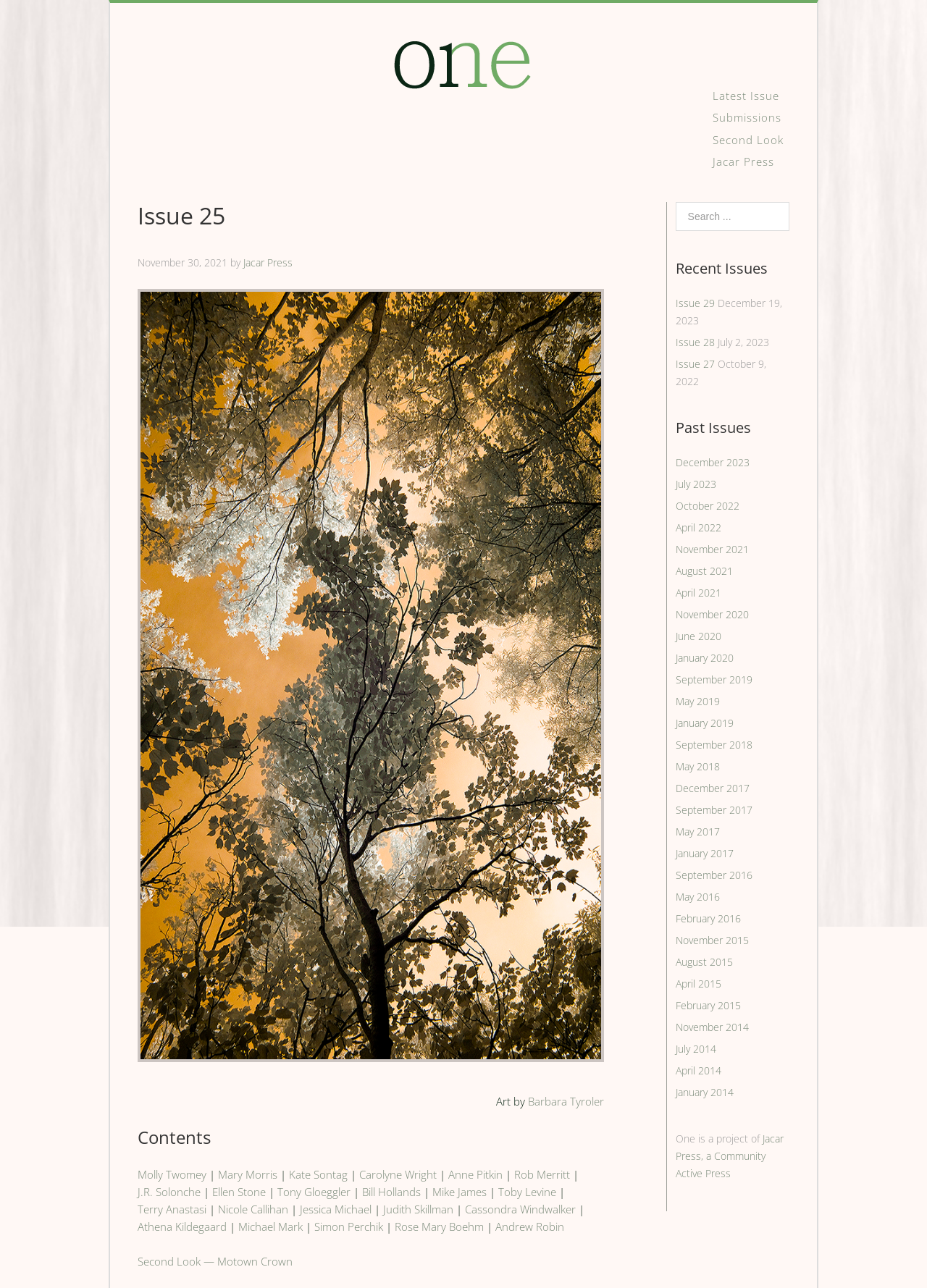Please give the bounding box coordinates of the area that should be clicked to fulfill the following instruction: "Check the 'Recent Issues'". The coordinates should be in the format of four float numbers from 0 to 1, i.e., [left, top, right, bottom].

[0.729, 0.202, 0.851, 0.215]